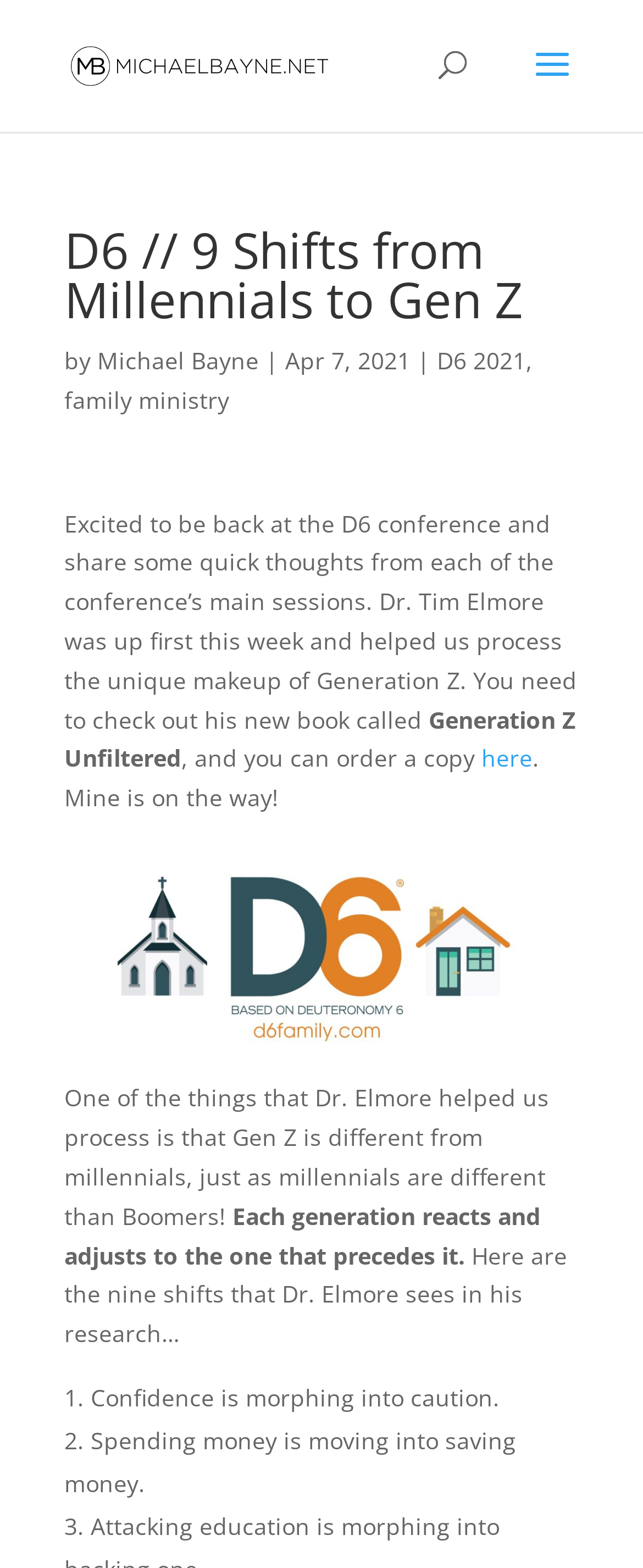Refer to the image and provide an in-depth answer to the question:
What is the topic of the conference?

The topic of the conference can be inferred from the text 'Dr. Tim Elmore was up first this week and helped us process the unique makeup of Generation Z.' which indicates that the conference is about Generation Z.